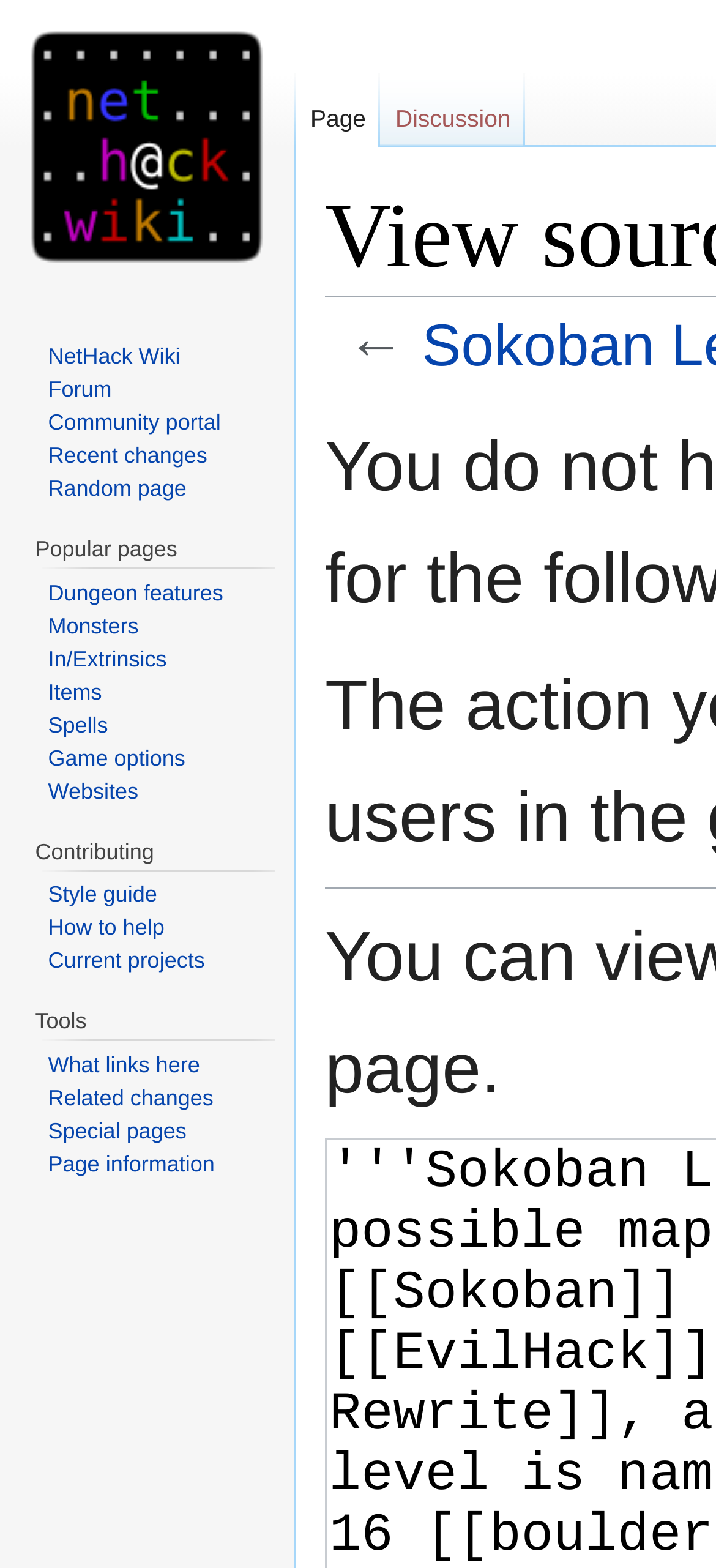Review the image closely and give a comprehensive answer to the question: What is the third contributing option?

I found the answer by looking at the 'Contributing' section, where the third link is 'Current projects'.